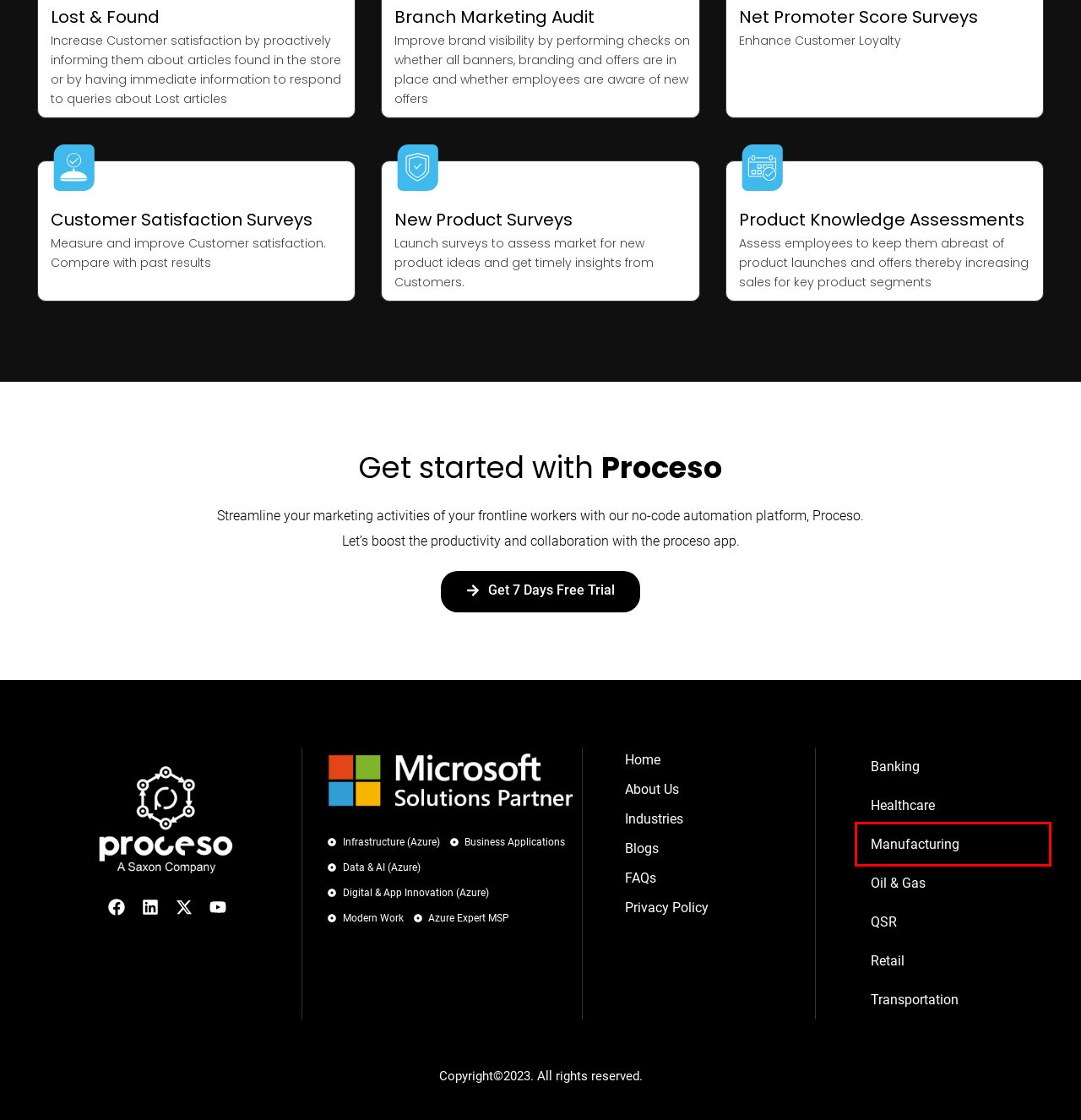You are given a screenshot of a webpage with a red rectangle bounding box around a UI element. Select the webpage description that best matches the new webpage after clicking the element in the bounding box. Here are the candidates:
A. Proceso - No-code oil & gas process automation software
B. No-code process automation software - Proceso | Contact Us
C. No-code process automation software for Healthcare and Pharma
D. Proceso App – No-code Retail process management software
E. No-code process automation for Aviation and Transportation
F. Proceso - No-code banking and finance process automation
G. Proceso - No-code manufacturing process automation software
H. No-code process automation software for QSR and hotels

G